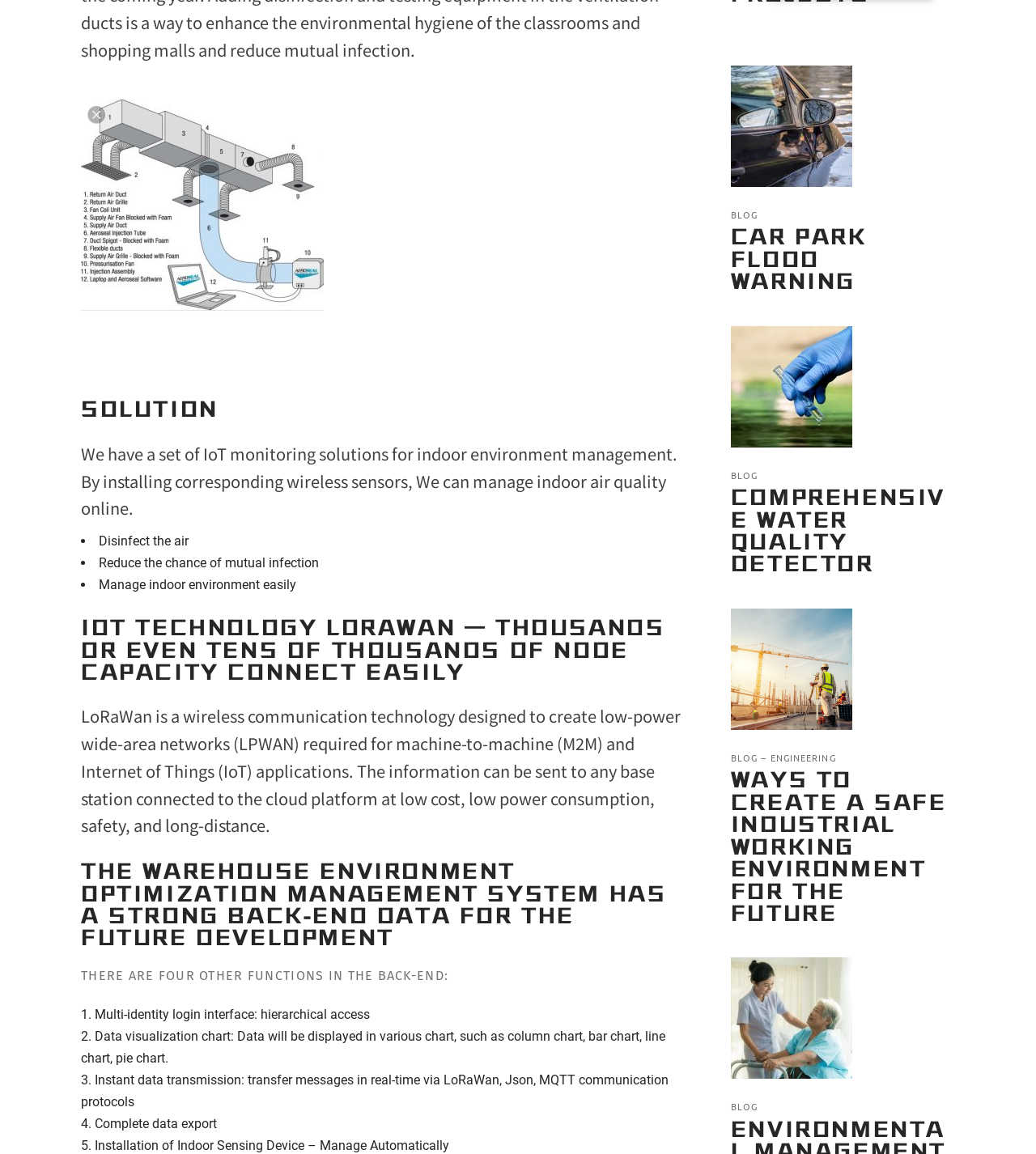Point out the bounding box coordinates of the section to click in order to follow this instruction: "Learn about 'WAYS TO CREATE A SAFE INDUSTRIAL WORKING ENVIRONMENT FOR THE FUTURE'".

[0.705, 0.664, 0.914, 0.802]